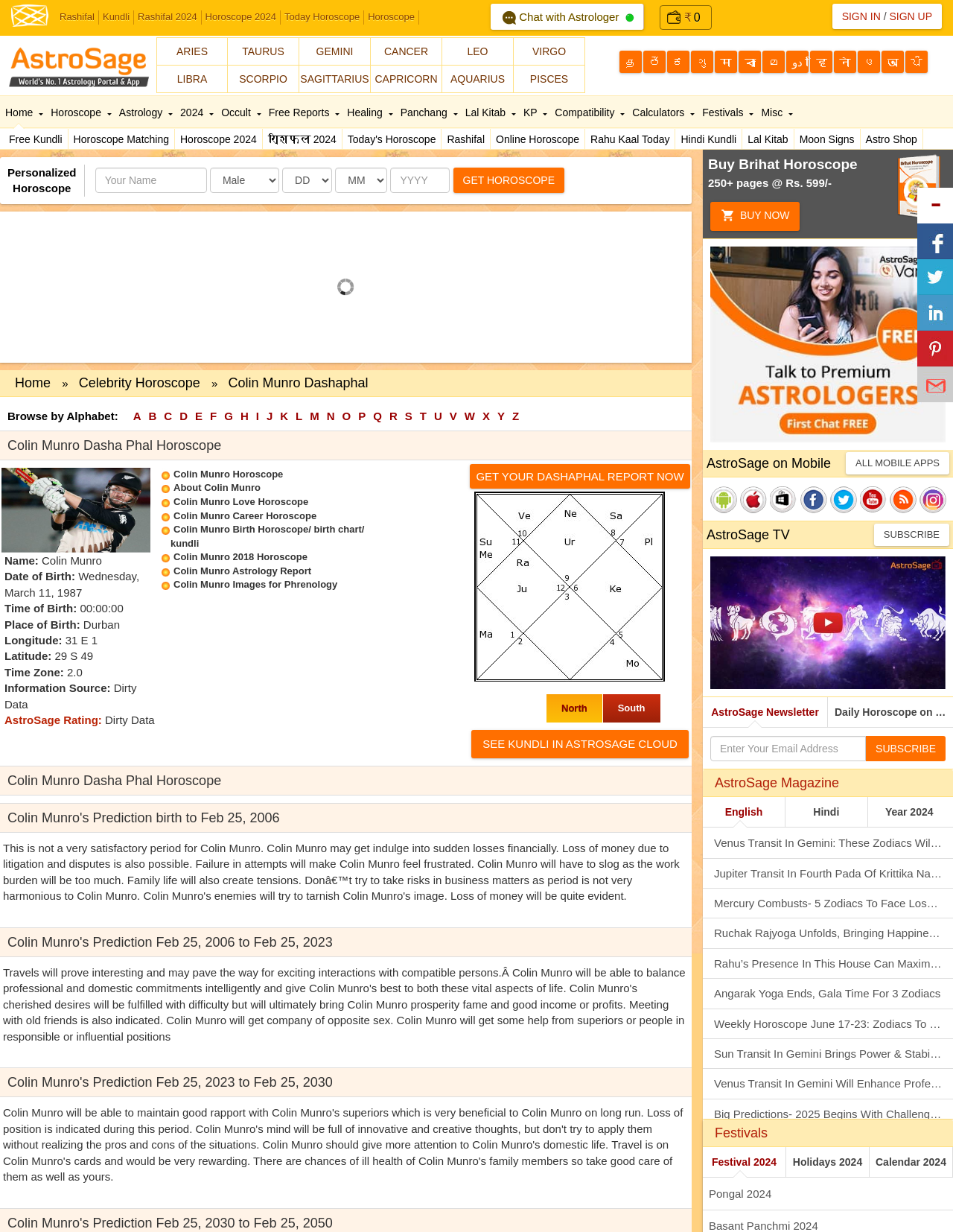What is the purpose of this webpage?
Provide a detailed answer to the question using information from the image.

Based on the links and elements on the webpage, it appears to be a webpage that provides astrology-related services, including horoscope matching, kundli analysis, and life predictions. The presence of links like 'Vedic Astrology', 'Horoscope 2024', and 'Rashifal' suggests that the webpage is focused on providing astrological insights and services.